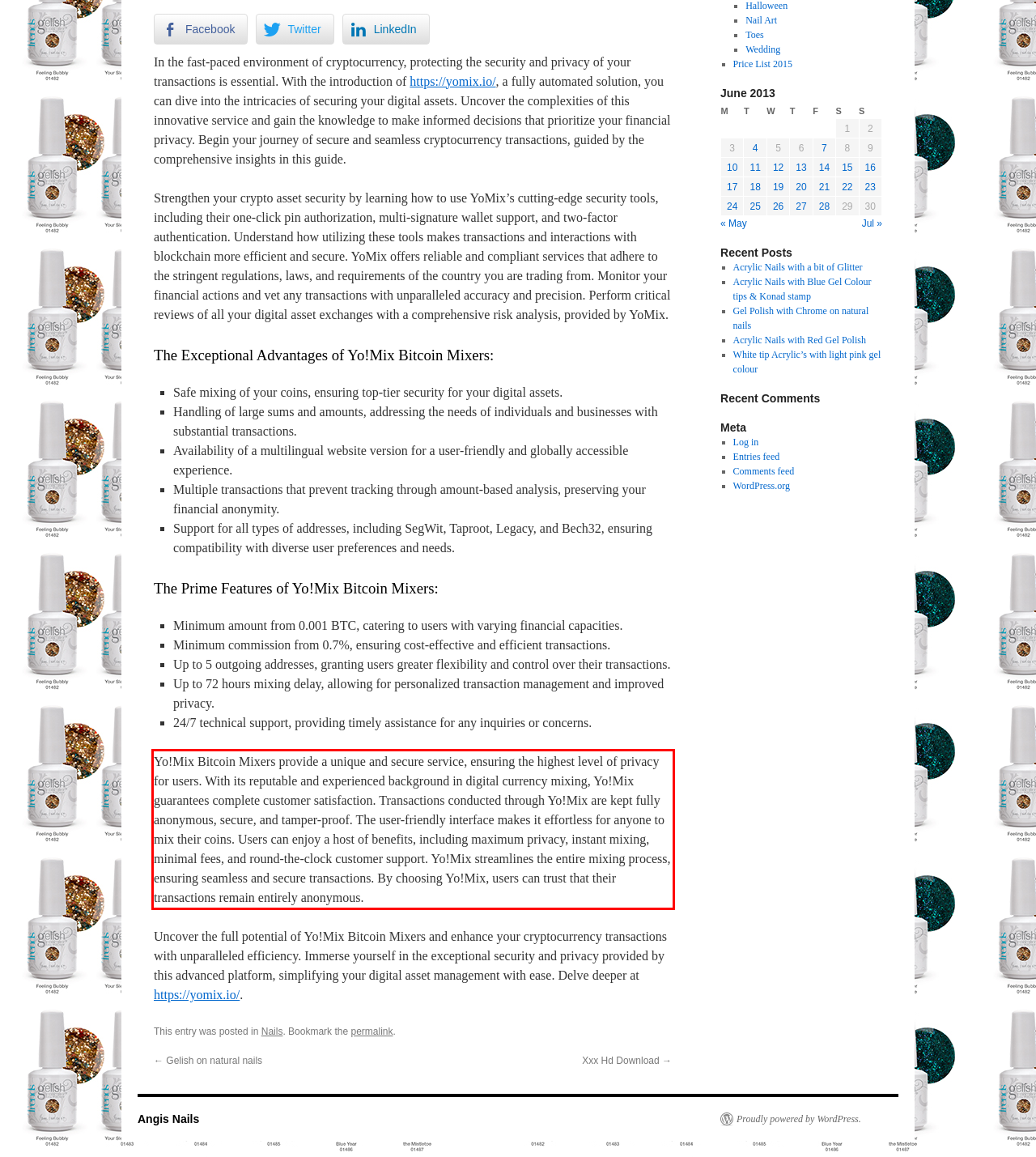Given the screenshot of a webpage, identify the red rectangle bounding box and recognize the text content inside it, generating the extracted text.

Yo!Mix Bitcoin Mixers provide a unique and secure service, ensuring the highest level of privacy for users. With its reputable and experienced background in digital currency mixing, Yo!Mix guarantees complete customer satisfaction. Transactions conducted through Yo!Mix are kept fully anonymous, secure, and tamper-proof. The user-friendly interface makes it effortless for anyone to mix their coins. Users can enjoy a host of benefits, including maximum privacy, instant mixing, minimal fees, and round-the-clock customer support. Yo!Mix streamlines the entire mixing process, ensuring seamless and secure transactions. By choosing Yo!Mix, users can trust that their transactions remain entirely anonymous.